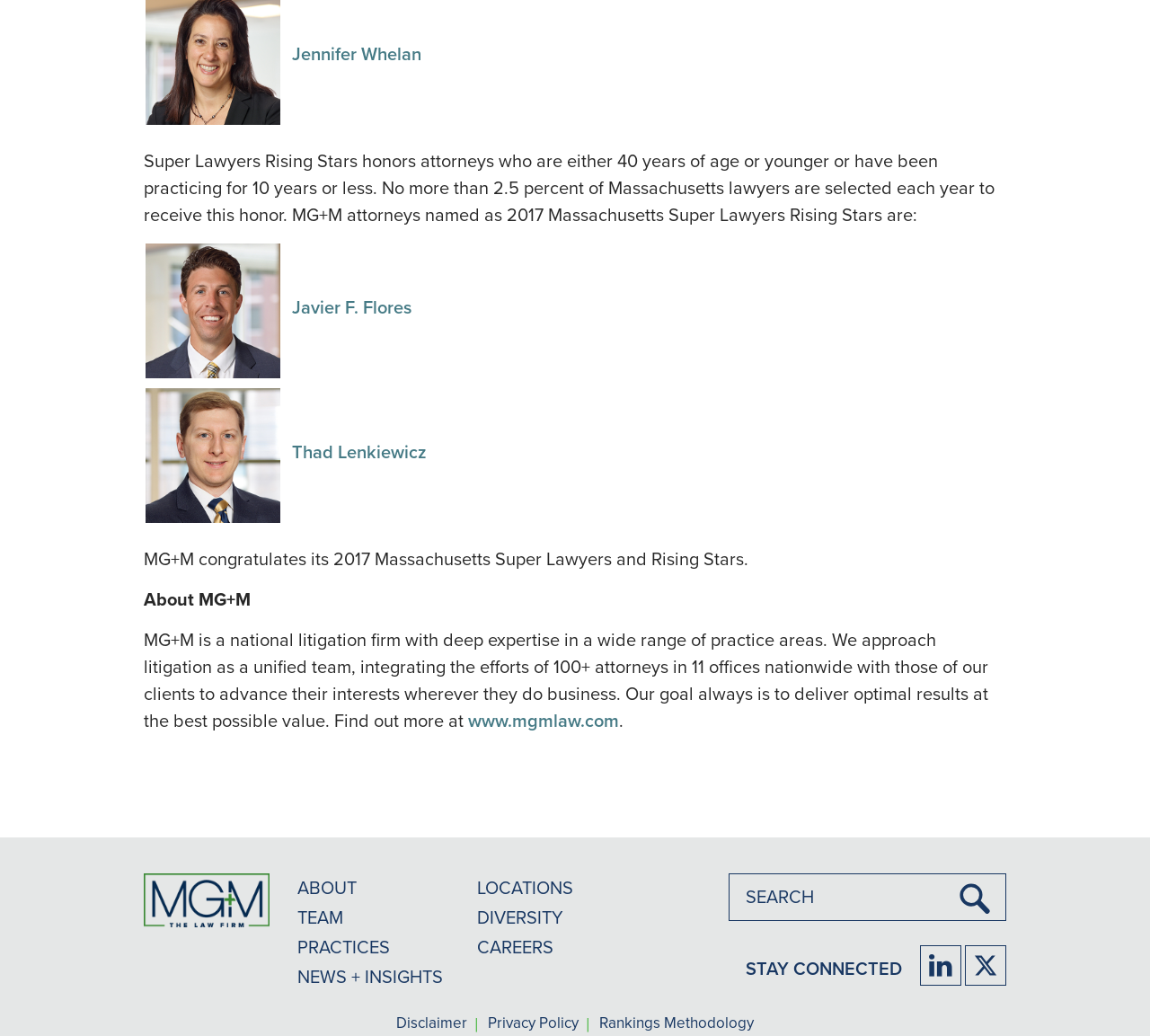Calculate the bounding box coordinates of the UI element given the description: "Thad Lenkiewicz".

[0.254, 0.423, 0.371, 0.449]